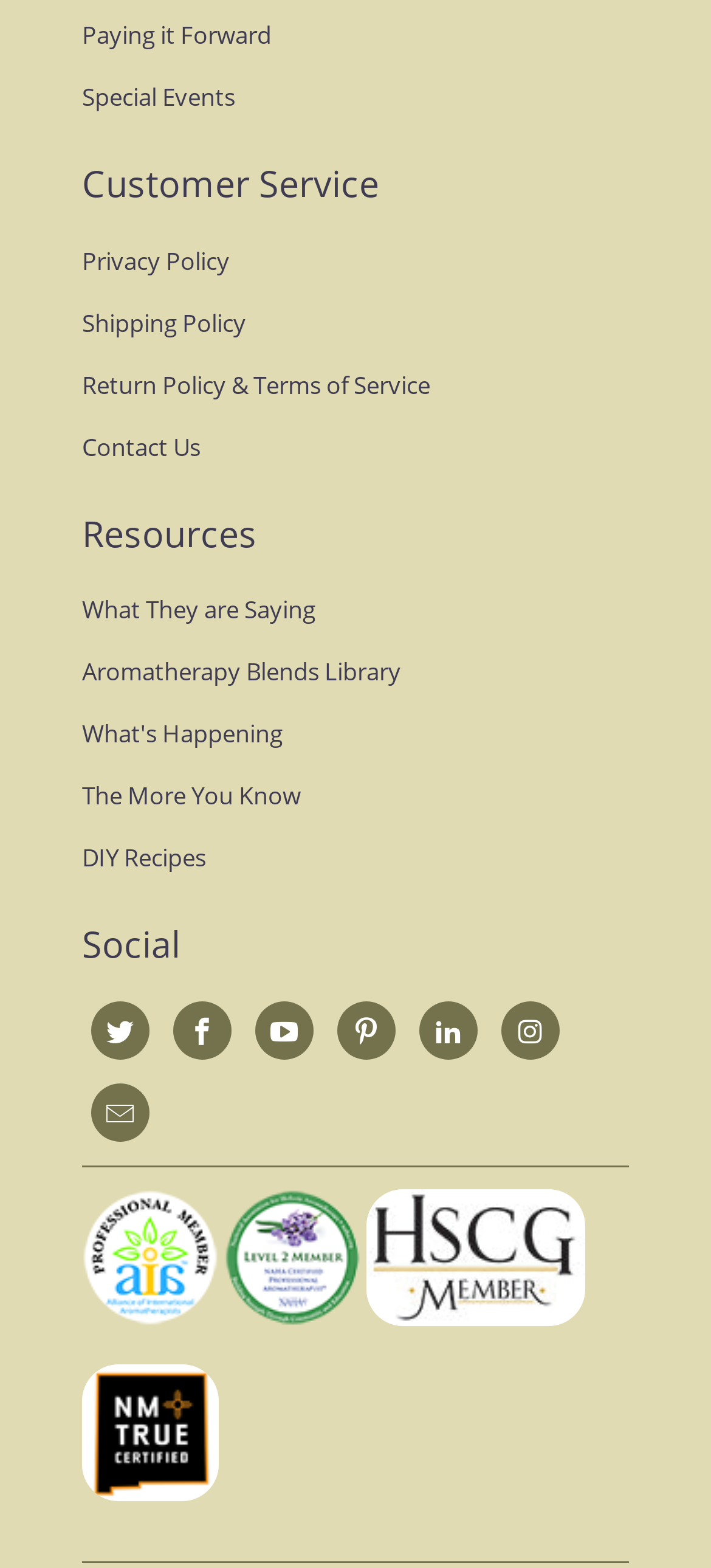Please find the bounding box coordinates of the element that must be clicked to perform the given instruction: "Open 'Aromatherapy Blends Library'". The coordinates should be four float numbers from 0 to 1, i.e., [left, top, right, bottom].

[0.115, 0.418, 0.564, 0.439]